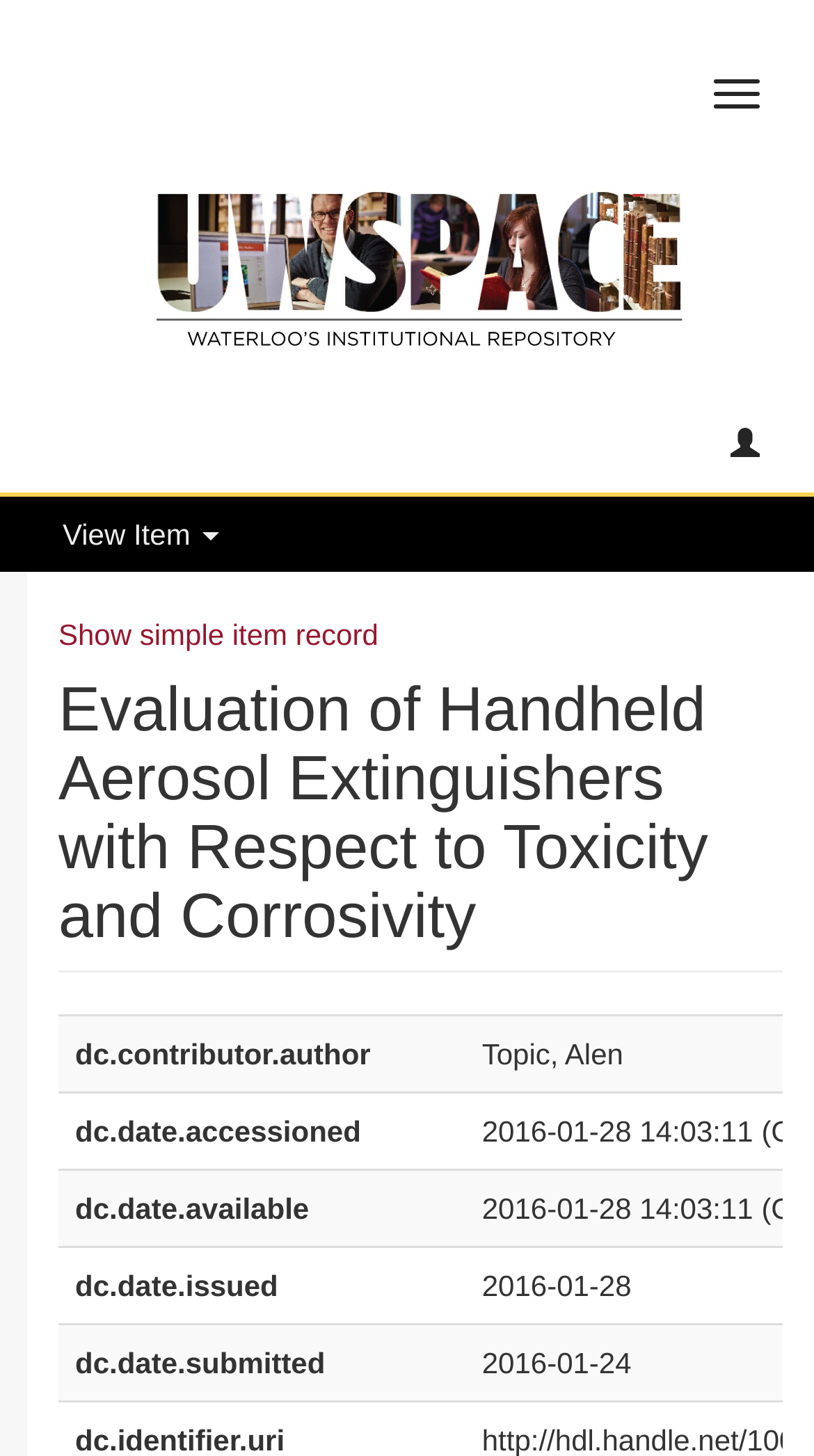Mark the bounding box of the element that matches the following description: "parent_node: Toggle navigation".

[0.0, 0.1, 1.0, 0.267]